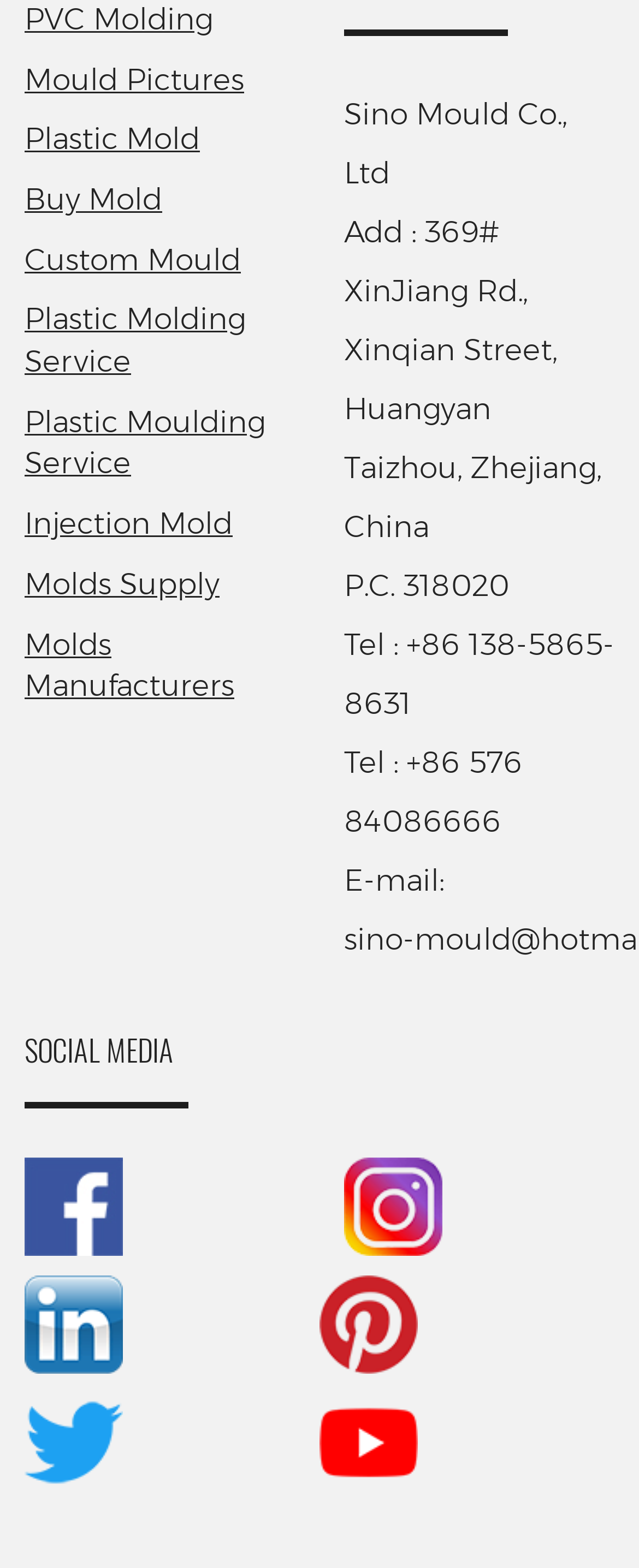Locate the bounding box coordinates of the area you need to click to fulfill this instruction: 'Go to Plastic Mold'. The coordinates must be in the form of four float numbers ranging from 0 to 1: [left, top, right, bottom].

[0.038, 0.076, 0.462, 0.103]